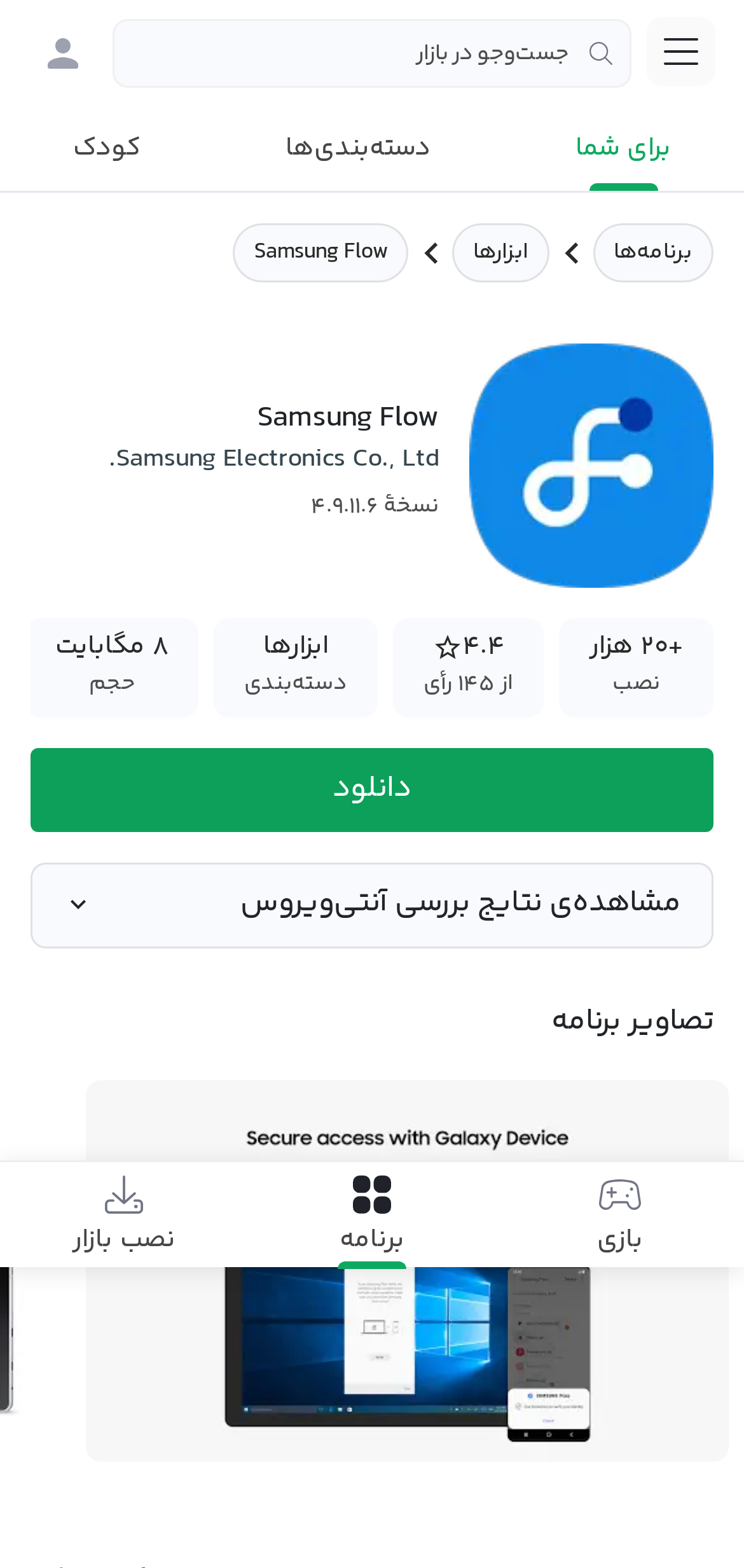Write an extensive caption that covers every aspect of the webpage.

This webpage appears to be a mobile app page, specifically for Samsung Flow. At the top, there is a main menu button on the right side, accompanied by a small image. Below it, there is a search textbox with a placeholder text "جست\u200cوجو در بازار" (Search in the market). On the left side, there is a link to "ورود به بازار" (Enter the market) with a small image.

The page is divided into sections, with the first section containing links to various categories, including "برای شما" (For you), "دسته\u200cبندی\u200c\u200cها" (Categories), "کودک" (Kids), and "برنامه\u200cها" (Programs). Below these links, there is a heading "Samsung Flow" with a large image of the app's logo.

The next section appears to be the app's description, with a heading "Samsung Flow" and a link to the developer's name, "Samsung Electronics Co., Ltd.". Below it, there is a static text displaying the app's version, "نسخهٔ ۴.۹.۱۱.۶" (Version 4.9.11.6).

The following section is a table layout, displaying various information about the app, including the number of installations, ratings, and category. There are four rows in the table, each containing two cells with text and no images.

Below the table, there is a prominent download button that spans the entire width of the page. Above the button, there is a static text "مشاهده\u200cی نتایج بررسی آنتی\u200cویروس" (View antivirus scan results).

The next section is dedicated to the app's screenshots, with a heading "تصاویر برنامه" (App screenshots). There is a large image of the app's screenshot, taking up most of the page's width.

At the bottom of the page, there are three links to other categories, including "بازی" (Games), "برنامه" (Programs), and "نصب بازار" (Market installation), each accompanied by a small image.